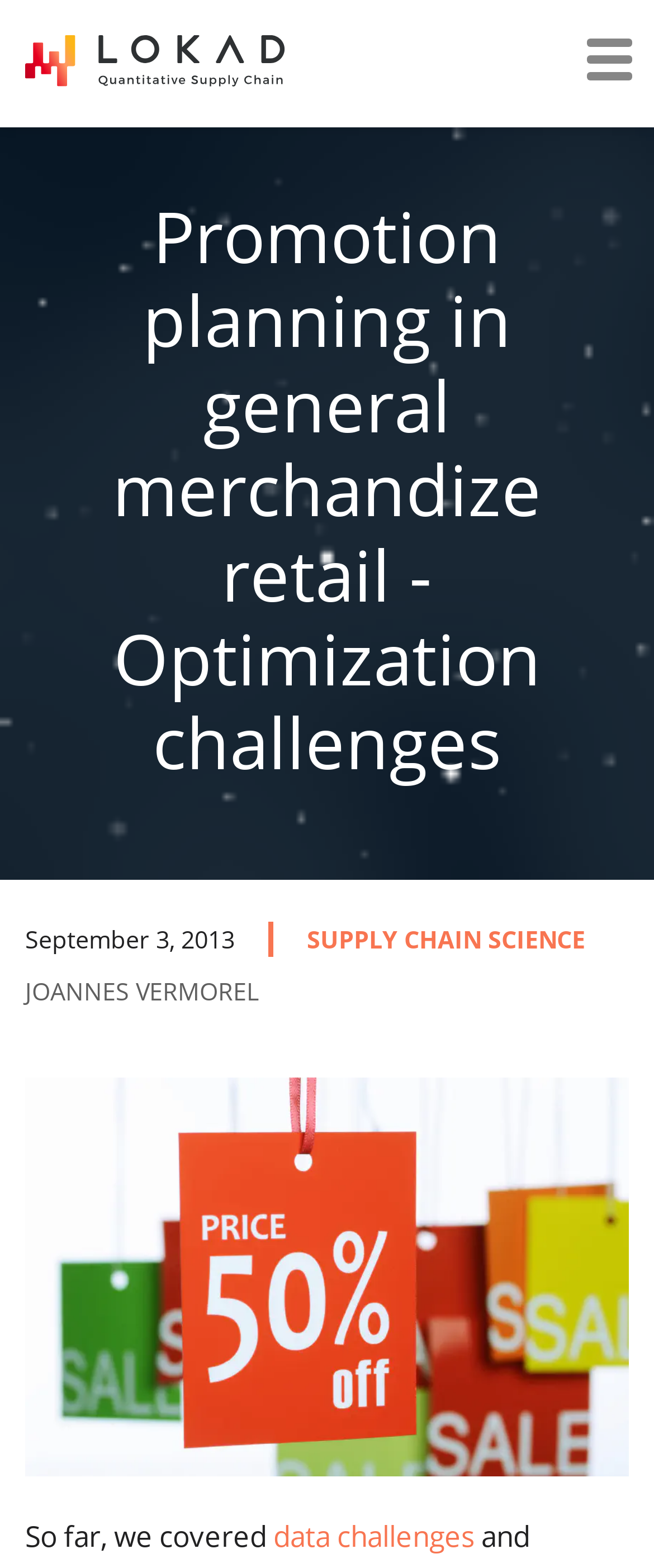Identify the title of the webpage and provide its text content.

Promotion planning in general merchandize retail - Optimization challenges